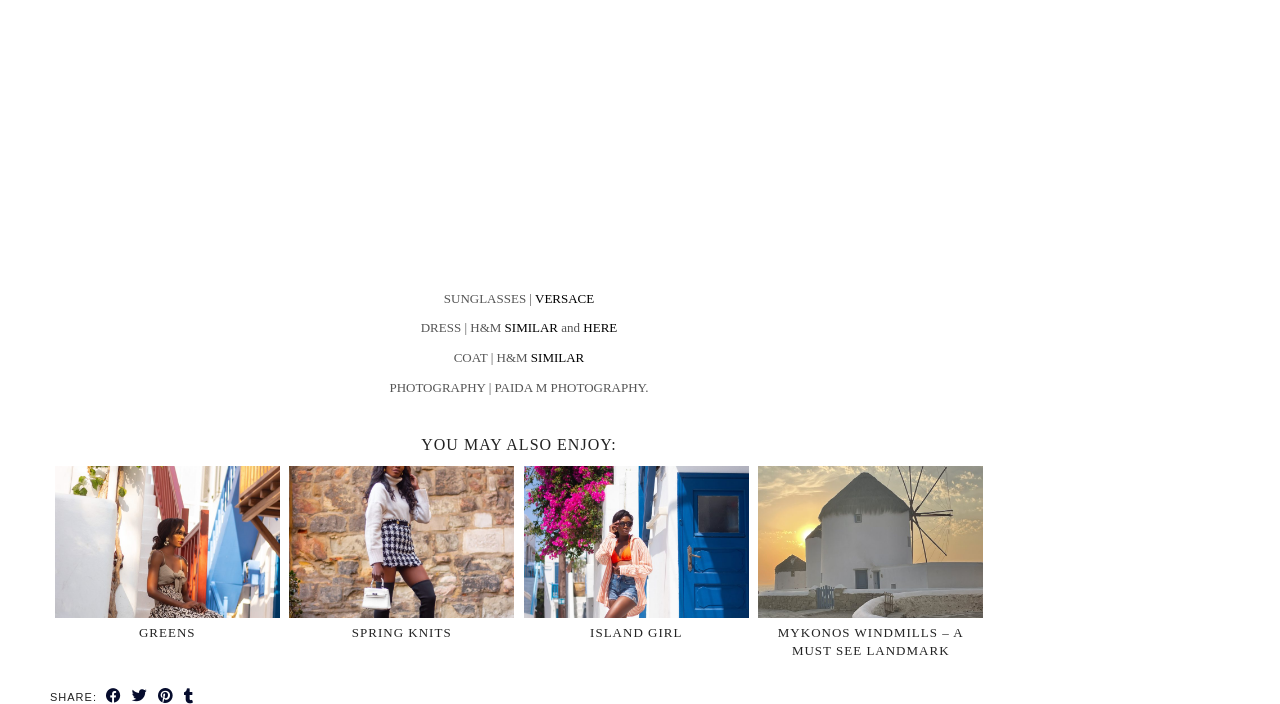Determine the bounding box coordinates for the HTML element described here: "title="GREENS"".

[0.043, 0.662, 0.219, 0.878]